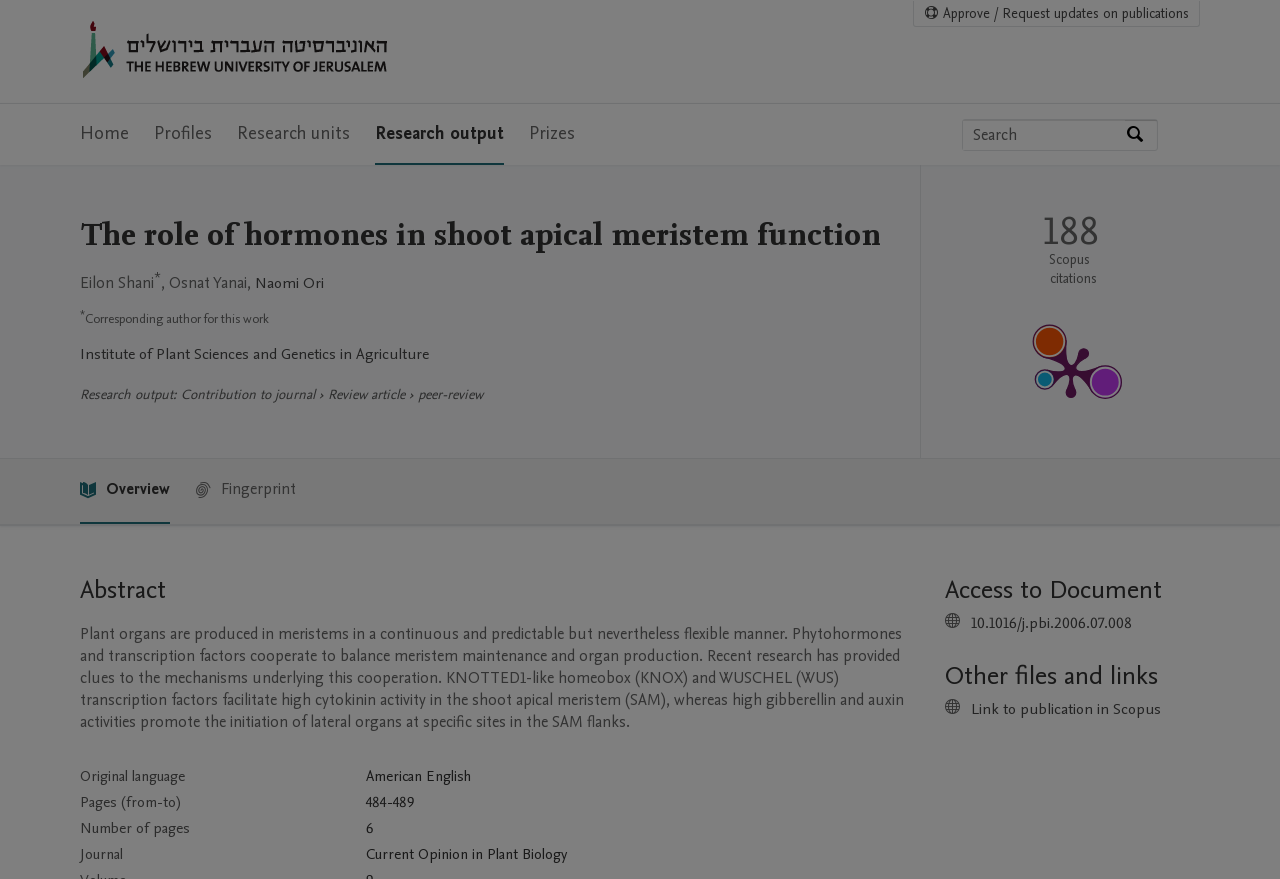Determine the title of the webpage and give its text content.

The role of hormones in shoot apical meristem function